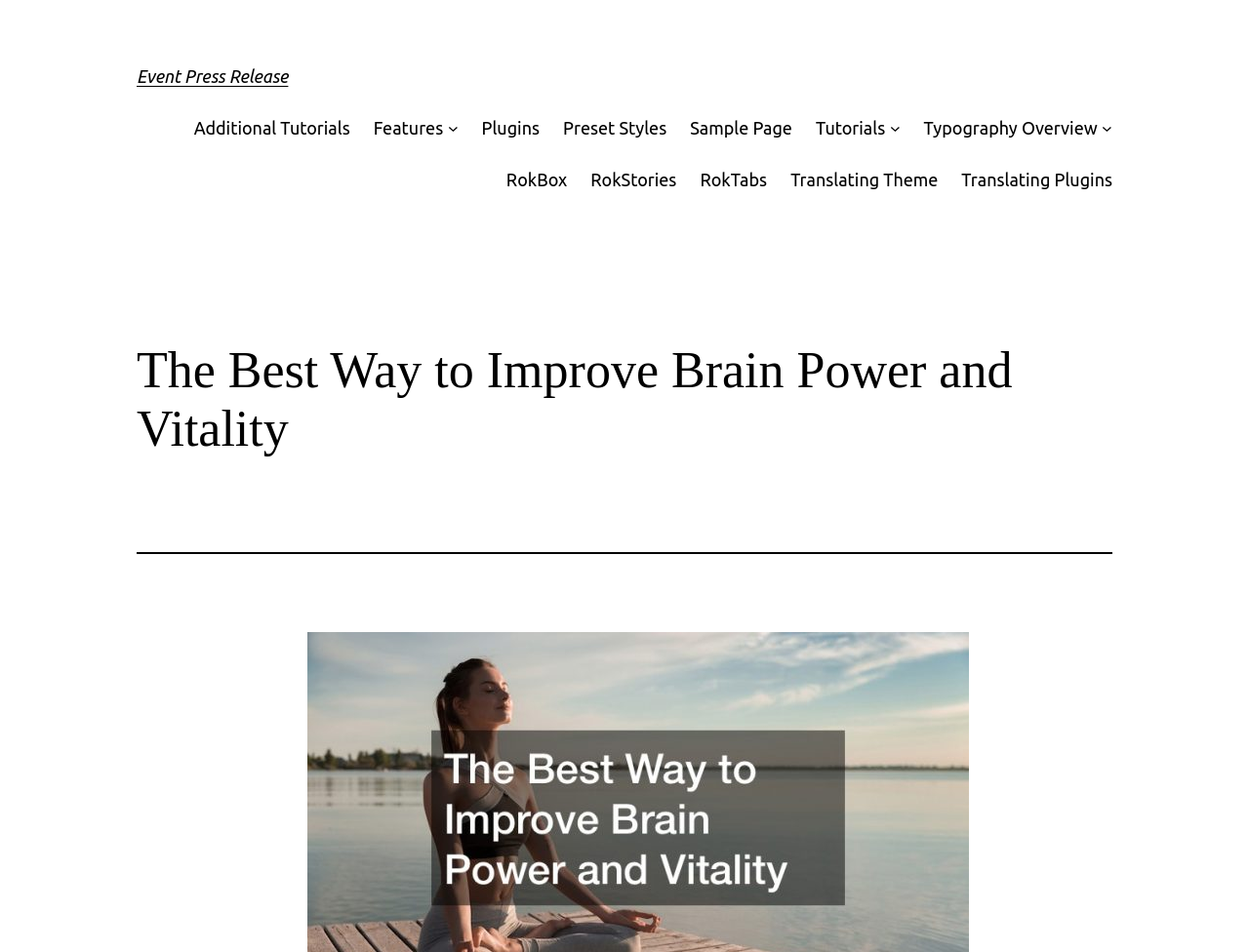Point out the bounding box coordinates of the section to click in order to follow this instruction: "View the Chords related to EAugmented Chord heading".

None